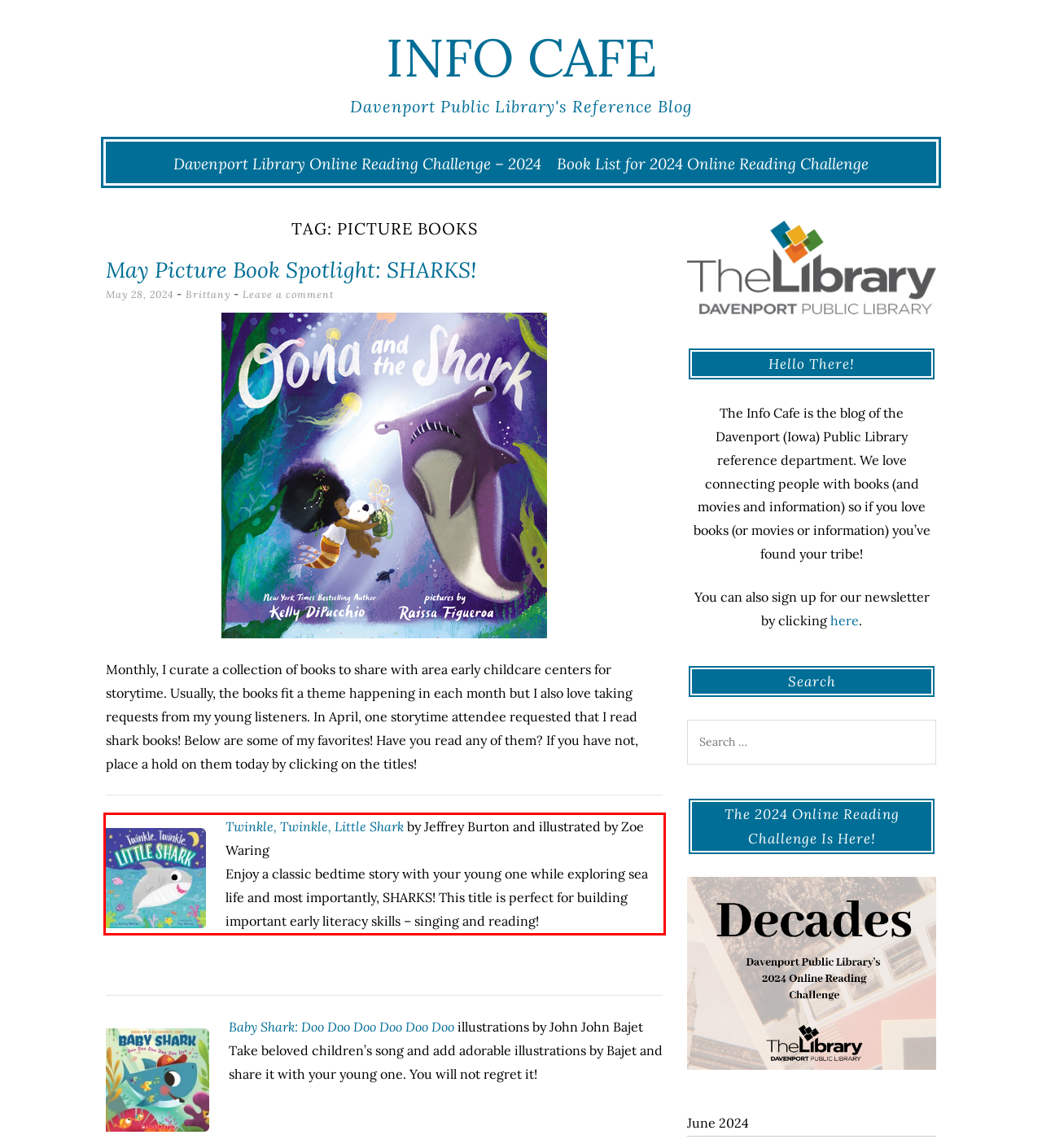Please take the screenshot of the webpage, find the red bounding box, and generate the text content that is within this red bounding box.

Twinkle, Twinkle, Little Shark by Jeffrey Burton and illustrated by Zoe Waring Enjoy a classic bedtime story with your young one while exploring sea life and most importantly, SHARKS! This title is perfect for building important early literacy skills – singing and reading!